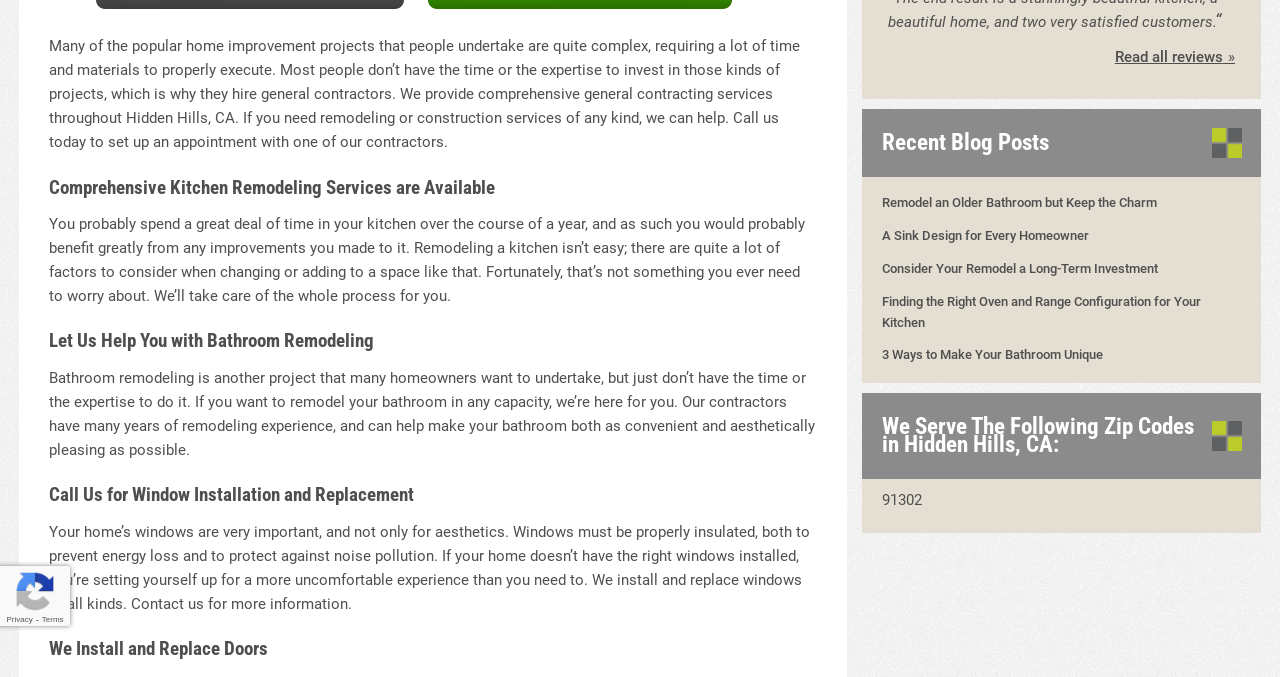Bounding box coordinates are to be given in the format (top-left x, top-left y, bottom-right x, bottom-right y). All values must be floating point numbers between 0 and 1. Provide the bounding box coordinate for the UI element described as: Walkways

[0.516, 0.495, 0.75, 0.528]